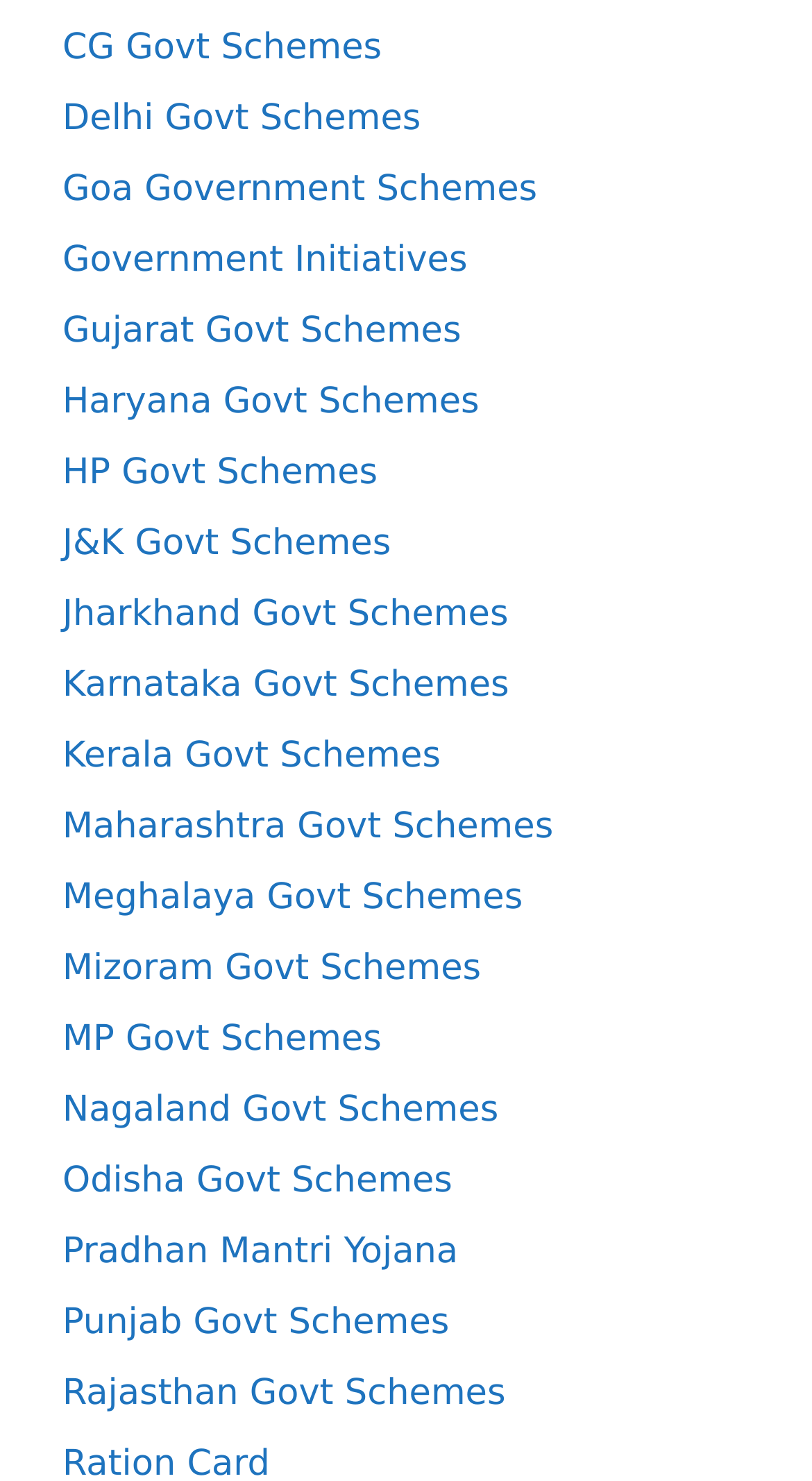Extract the bounding box coordinates of the UI element described: "Government Initiatives". Provide the coordinates in the format [left, top, right, bottom] with values ranging from 0 to 1.

[0.077, 0.161, 0.576, 0.189]